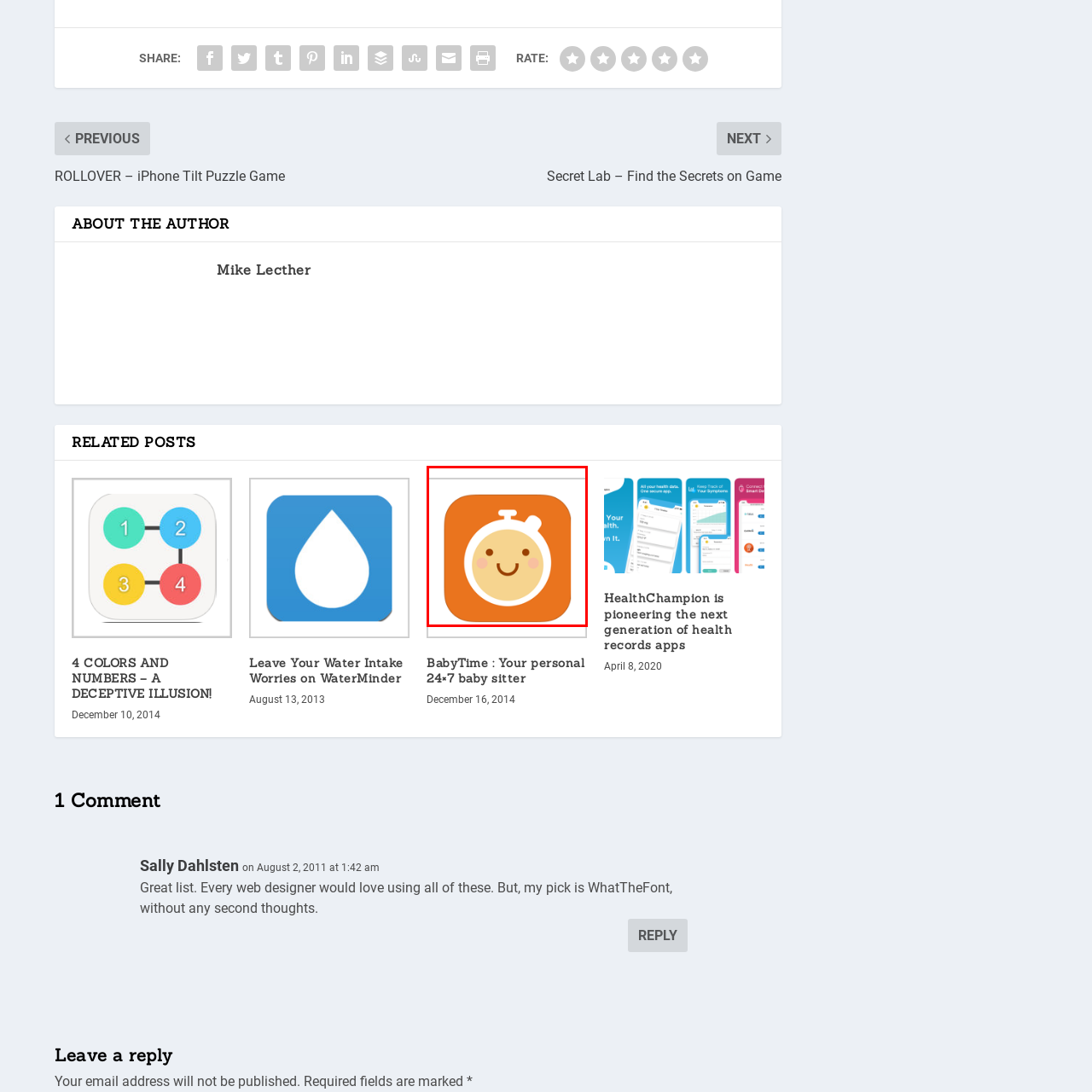Please provide a comprehensive description of the image that is enclosed within the red boundary.

The image displays the logo of an application designed for parenting, specifically titled "BabyTime: Your personal 24×7 baby sitter." The logo features a friendly and playful stopwatch design with a smiley face, encapsulated within an orange square background. This friendly appearance is intended to convey a sense of warmth and reassurance, reflecting the app's purpose of providing round-the-clock support for parents in managing their childcare needs. The gentle colors and cheerful expression are indicative of the brand's focus on creating a supportive environment for both parents and their children.